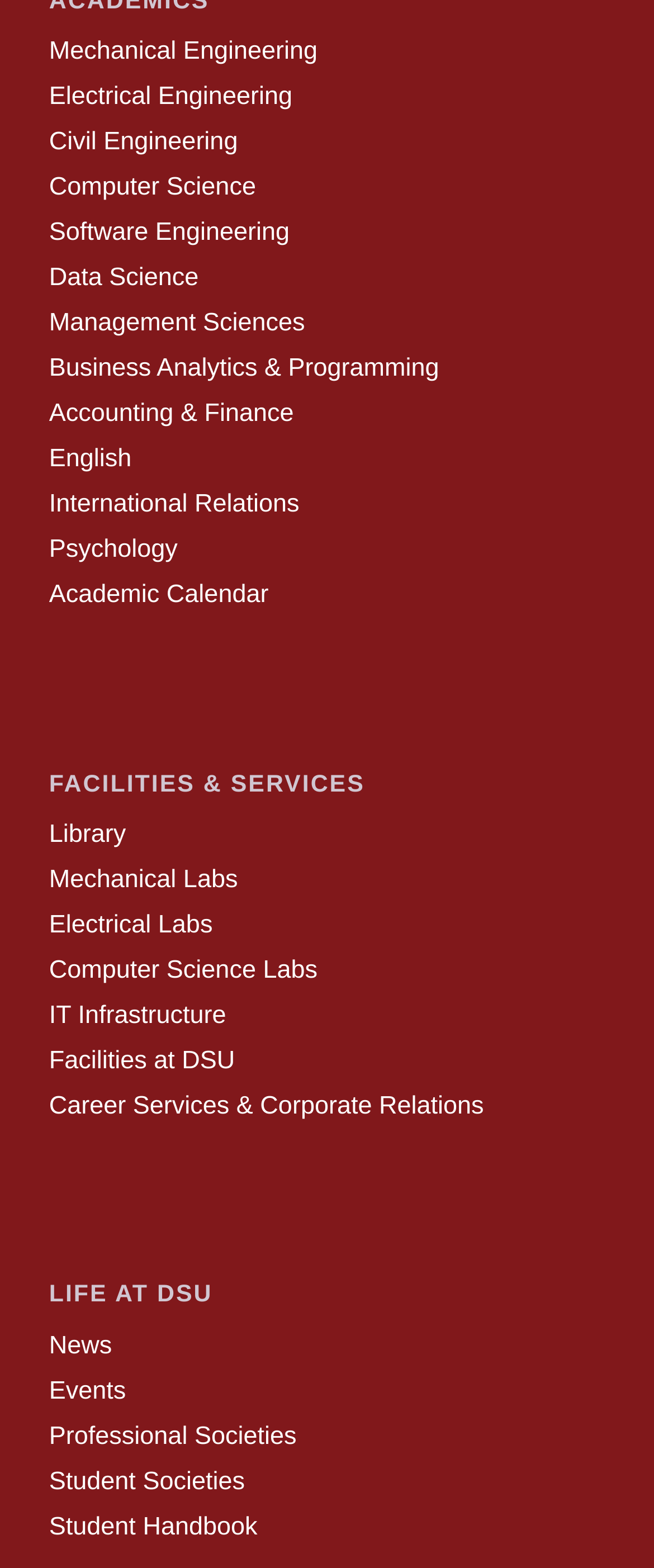What types of events are mentioned on the webpage?
Deliver a detailed and extensive answer to the question.

Under the 'LIFE AT DSU' heading, I found links to News and Events, which suggests that these types of events are mentioned on the webpage.